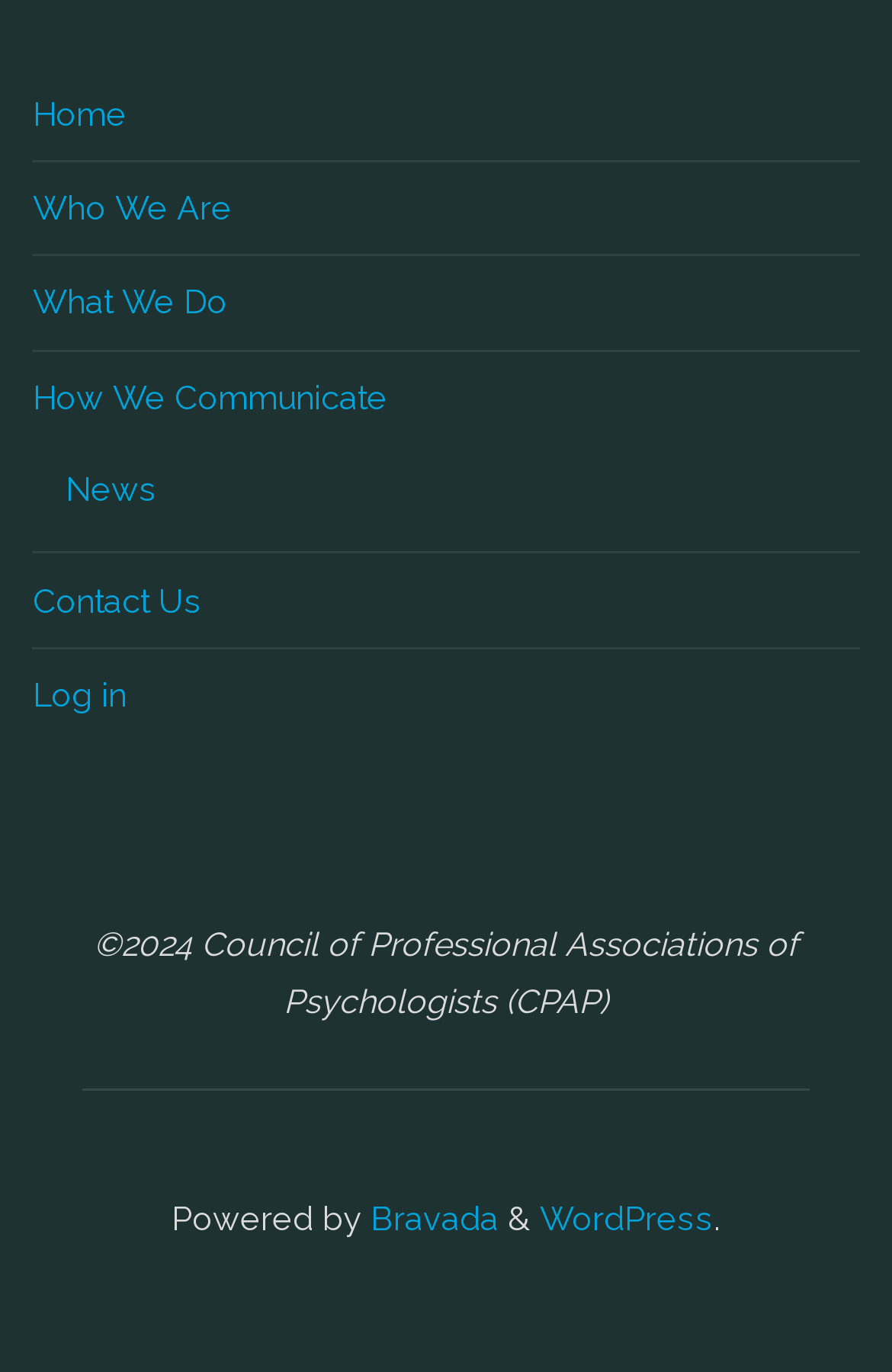Respond to the following question using a concise word or phrase: 
What is the first menu item?

Home